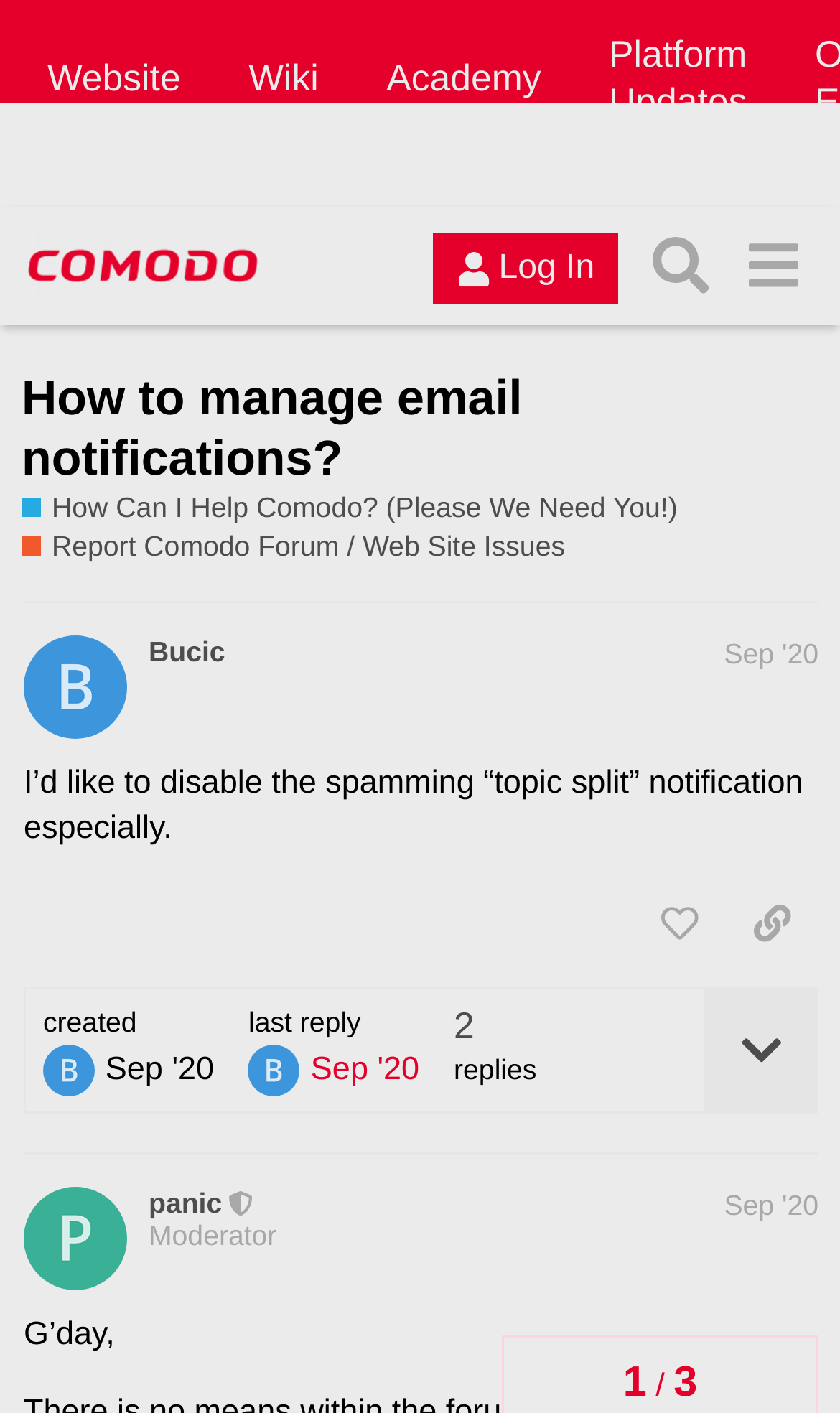Pinpoint the bounding box coordinates of the element that must be clicked to accomplish the following instruction: "Read the post by 'Bucic'". The coordinates should be in the format of four float numbers between 0 and 1, i.e., [left, top, right, bottom].

[0.028, 0.425, 0.974, 0.815]